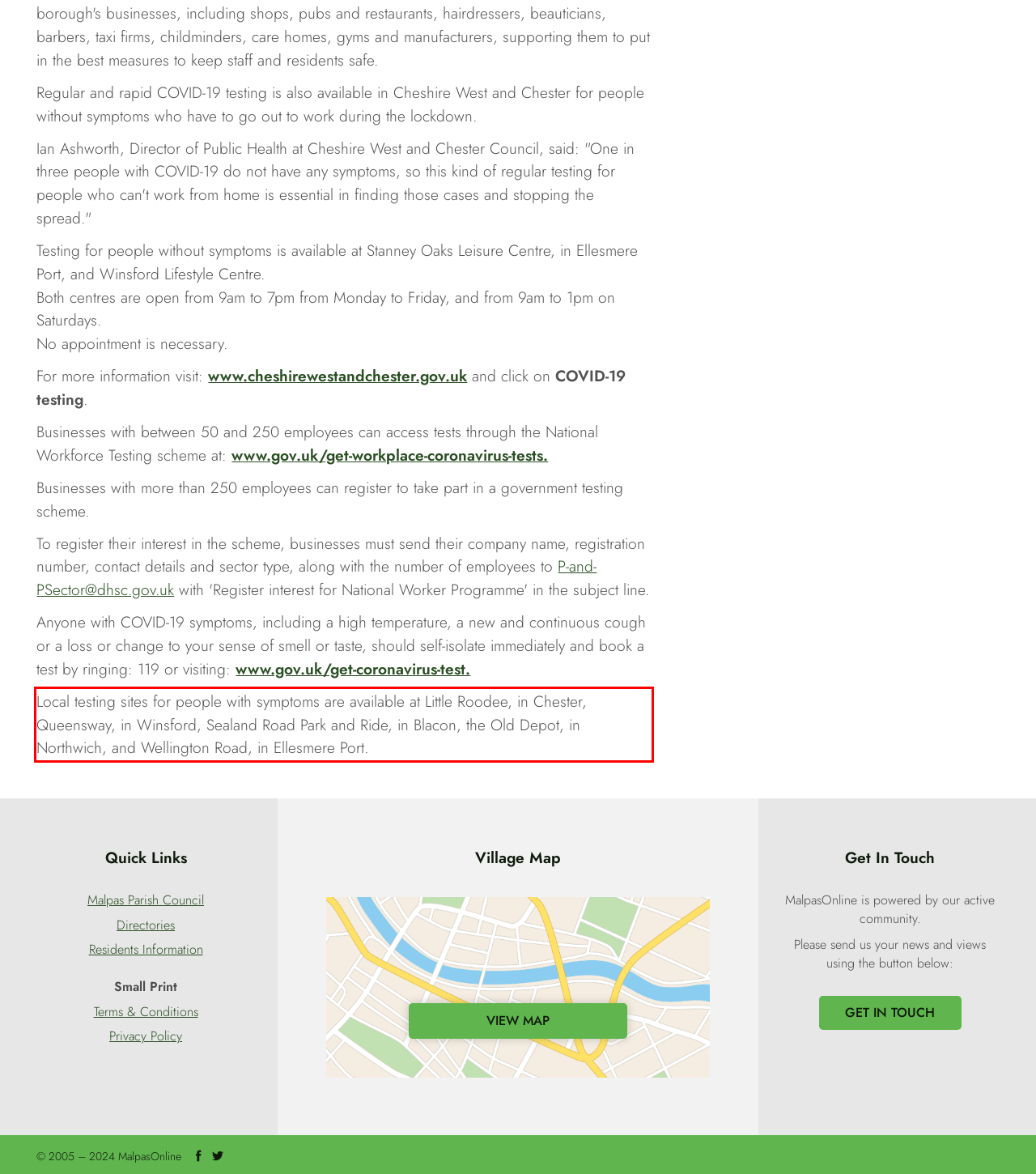Identify the text within the red bounding box on the webpage screenshot and generate the extracted text content.

Local testing sites for people with symptoms are available at Little Roodee, in Chester, Queensway, in Winsford, Sealand Road Park and Ride, in Blacon, the Old Depot, in Northwich, and Wellington Road, in Ellesmere Port.